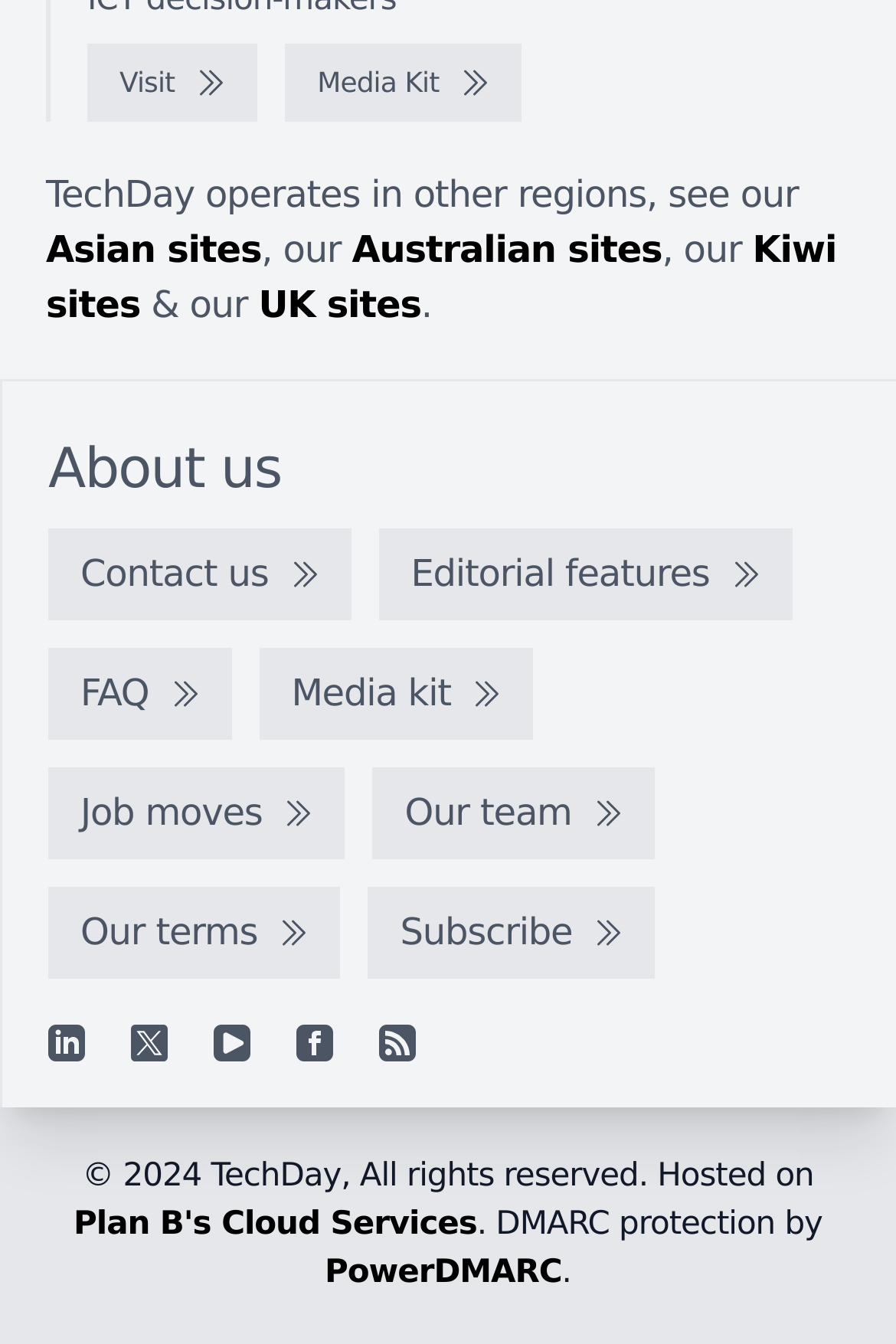Locate the bounding box coordinates of the element's region that should be clicked to carry out the following instruction: "Contact us". The coordinates need to be four float numbers between 0 and 1, i.e., [left, top, right, bottom].

[0.054, 0.394, 0.392, 0.462]